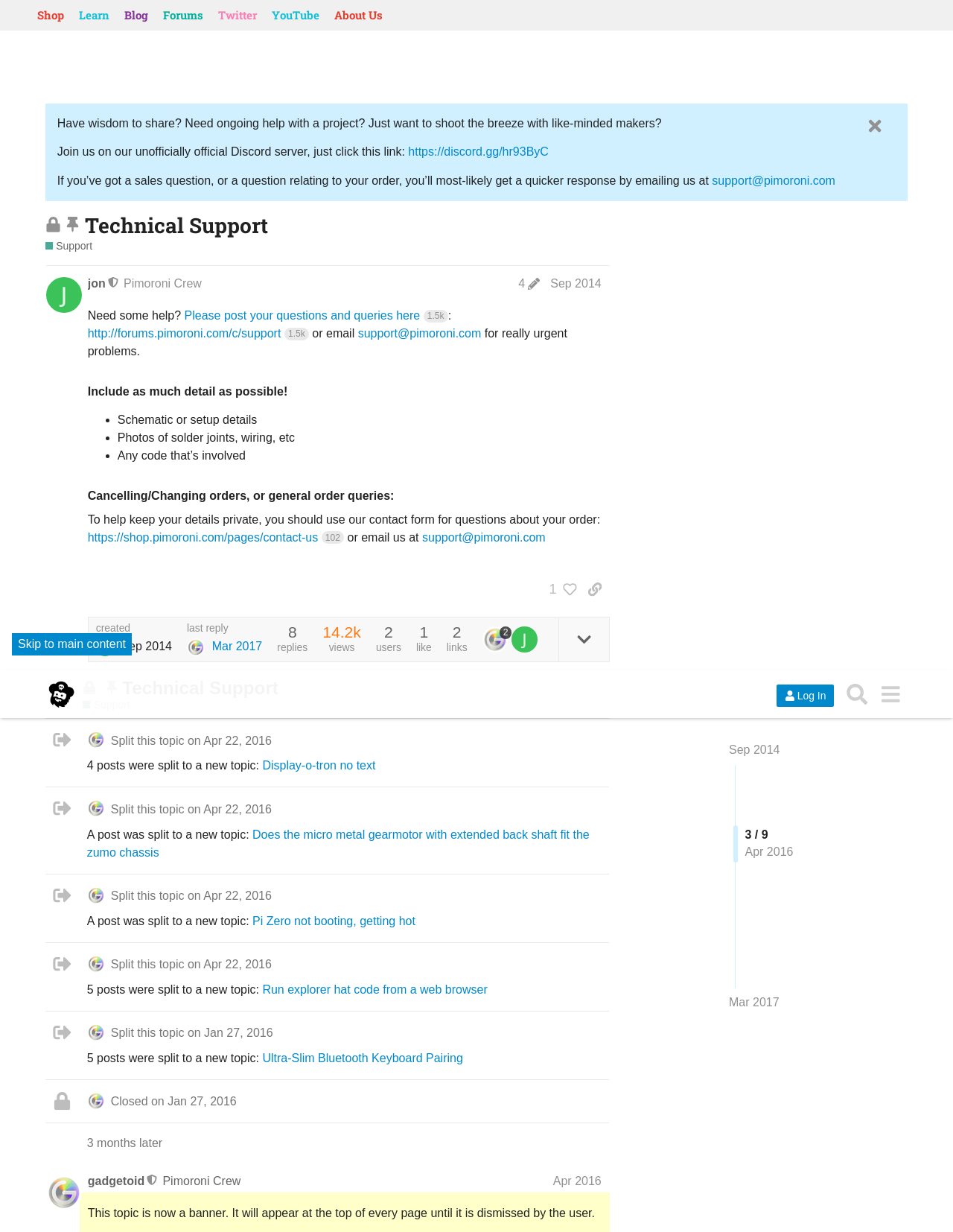Please specify the bounding box coordinates of the clickable section necessary to execute the following command: "View the 'Technical Support' page".

[0.128, 0.005, 0.791, 0.023]